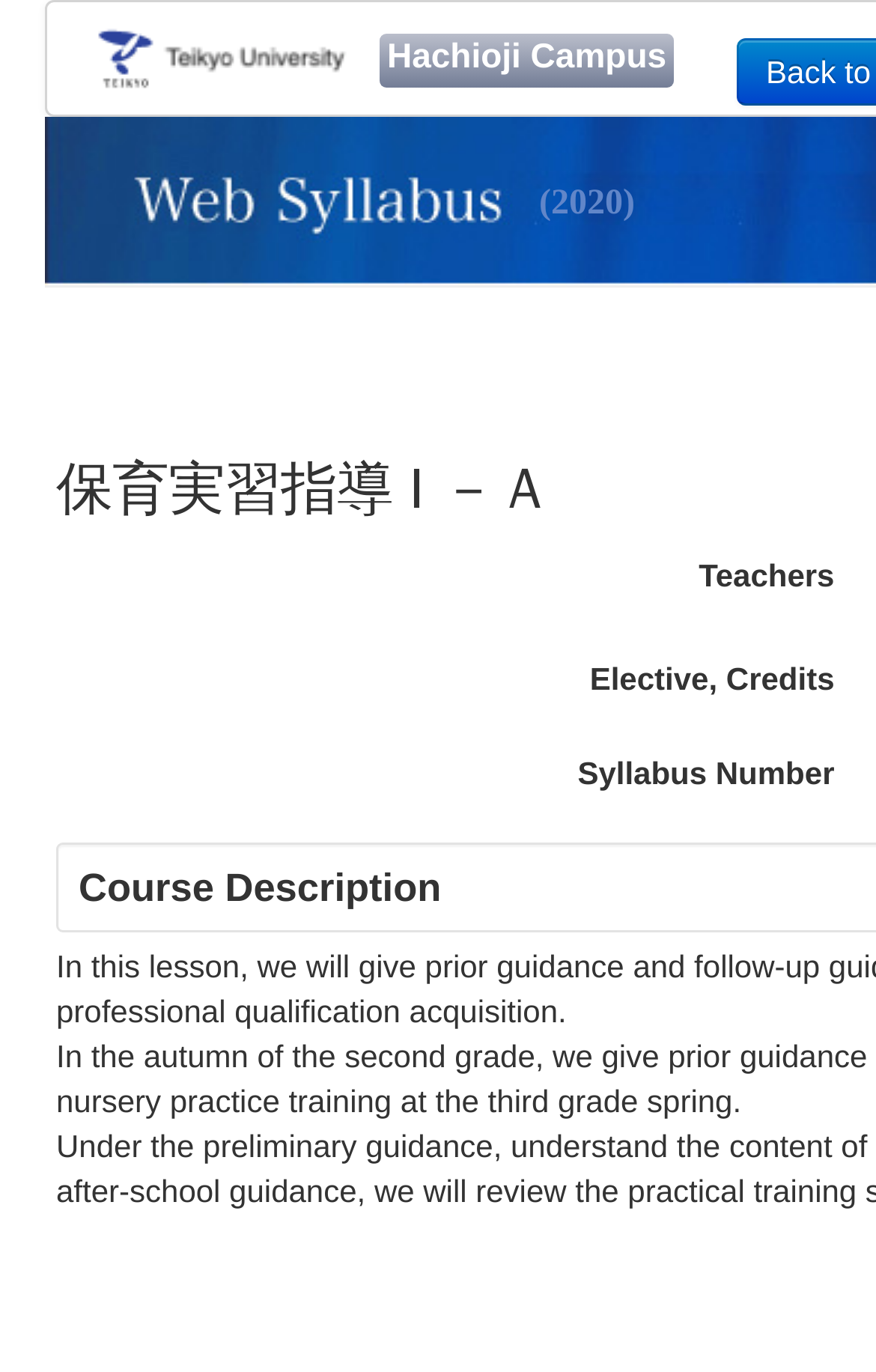What is the name of the course?
Based on the screenshot, respond with a single word or phrase.

保育実習指導 I －Ａ